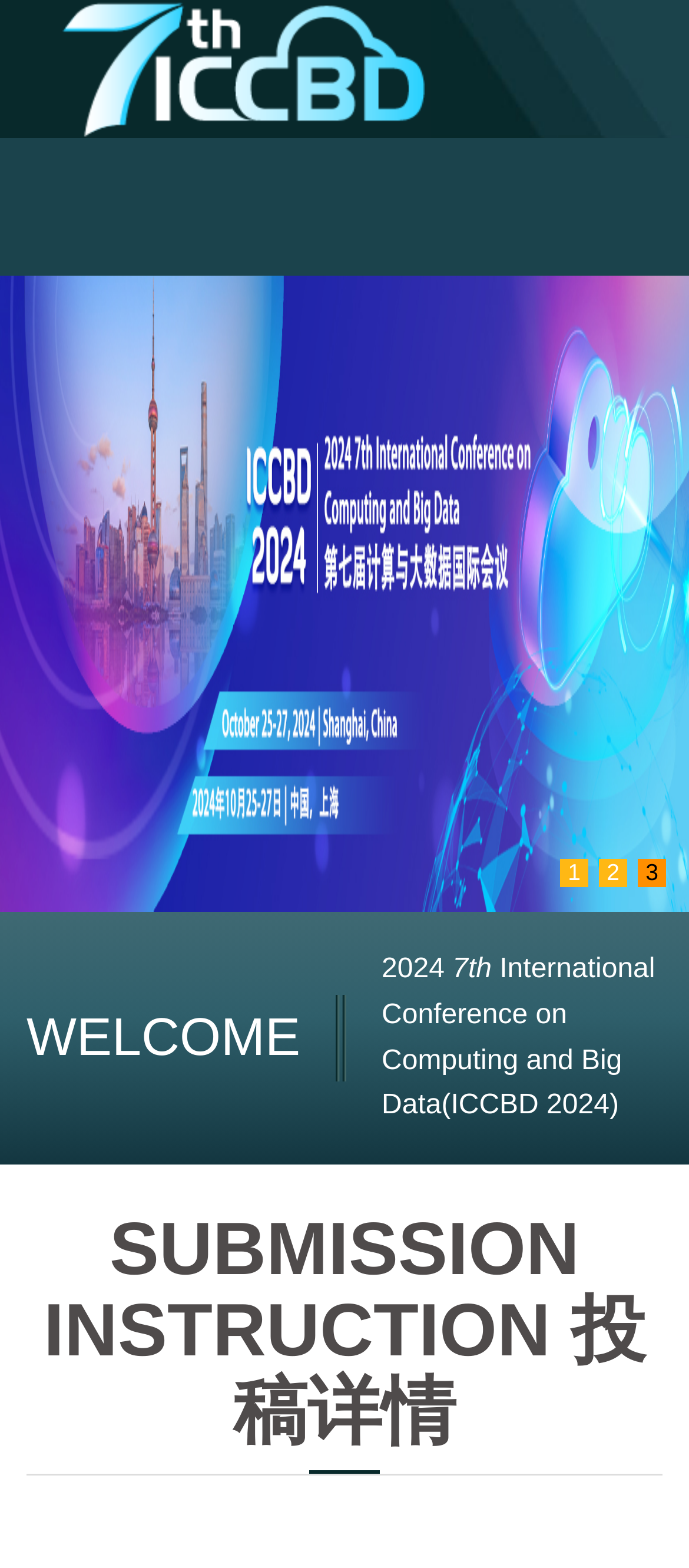From the image, can you give a detailed response to the question below:
What is the theme of the conference?

I found the theme of the conference by looking at the text 'International Conference on Computing and Big Data(ICCBD 2024)' which is located near the heading 'WELCOME'.